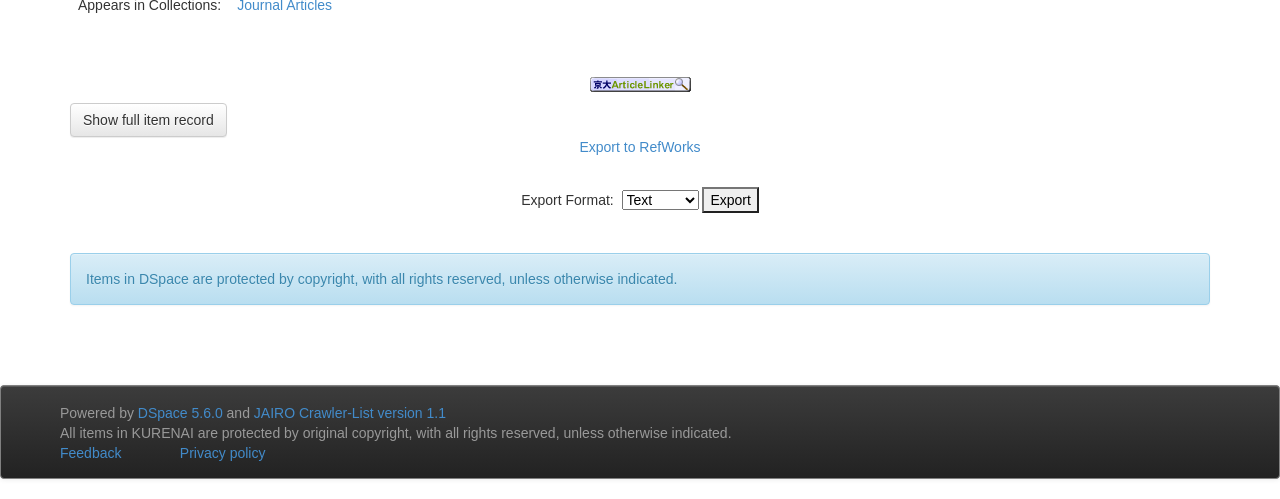Please determine the bounding box coordinates of the section I need to click to accomplish this instruction: "Give Feedback".

[0.047, 0.892, 0.095, 0.924]